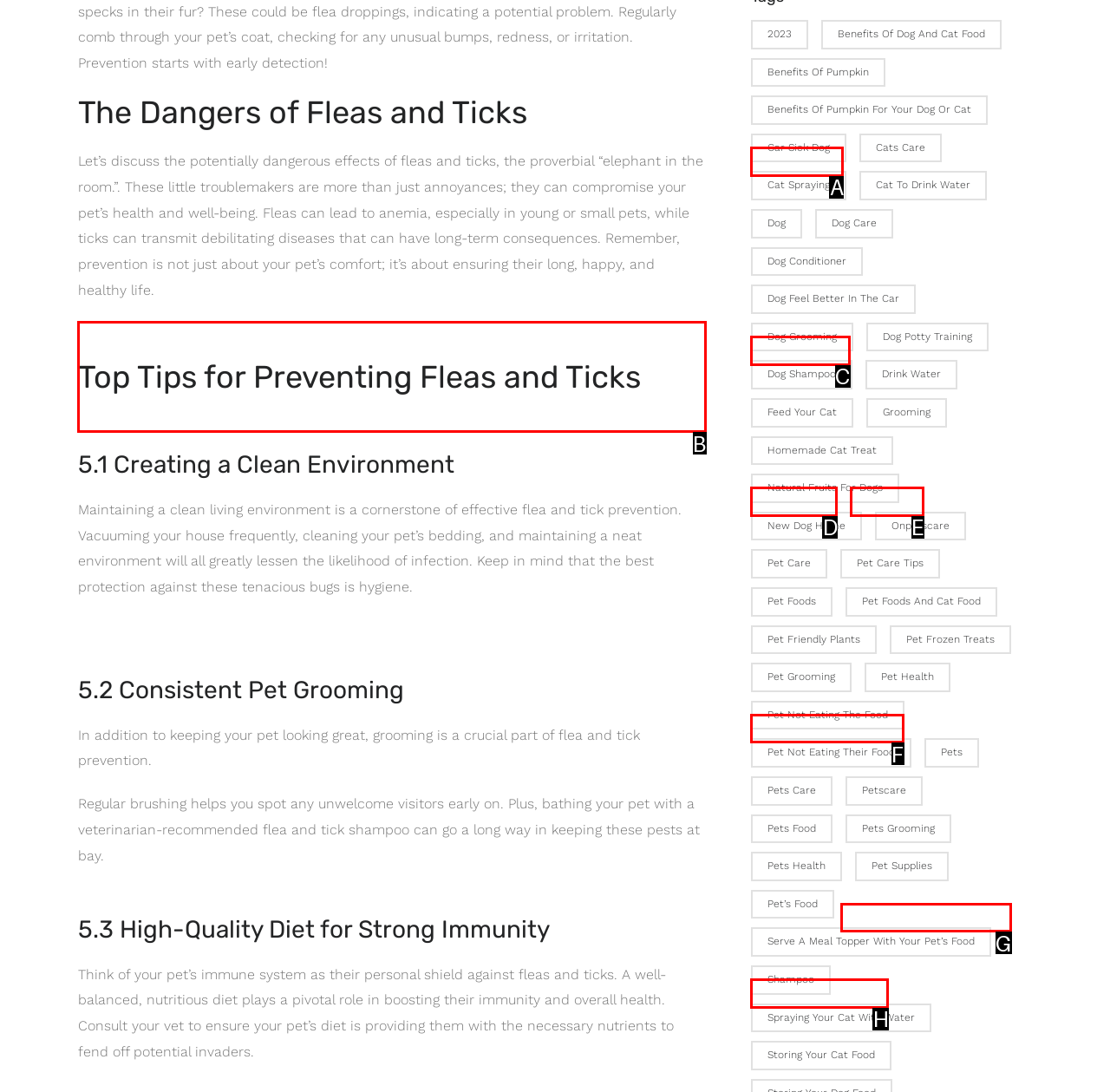Specify the letter of the UI element that should be clicked to achieve the following: Learn about 'Top Tips for Preventing Fleas and Ticks'
Provide the corresponding letter from the choices given.

B